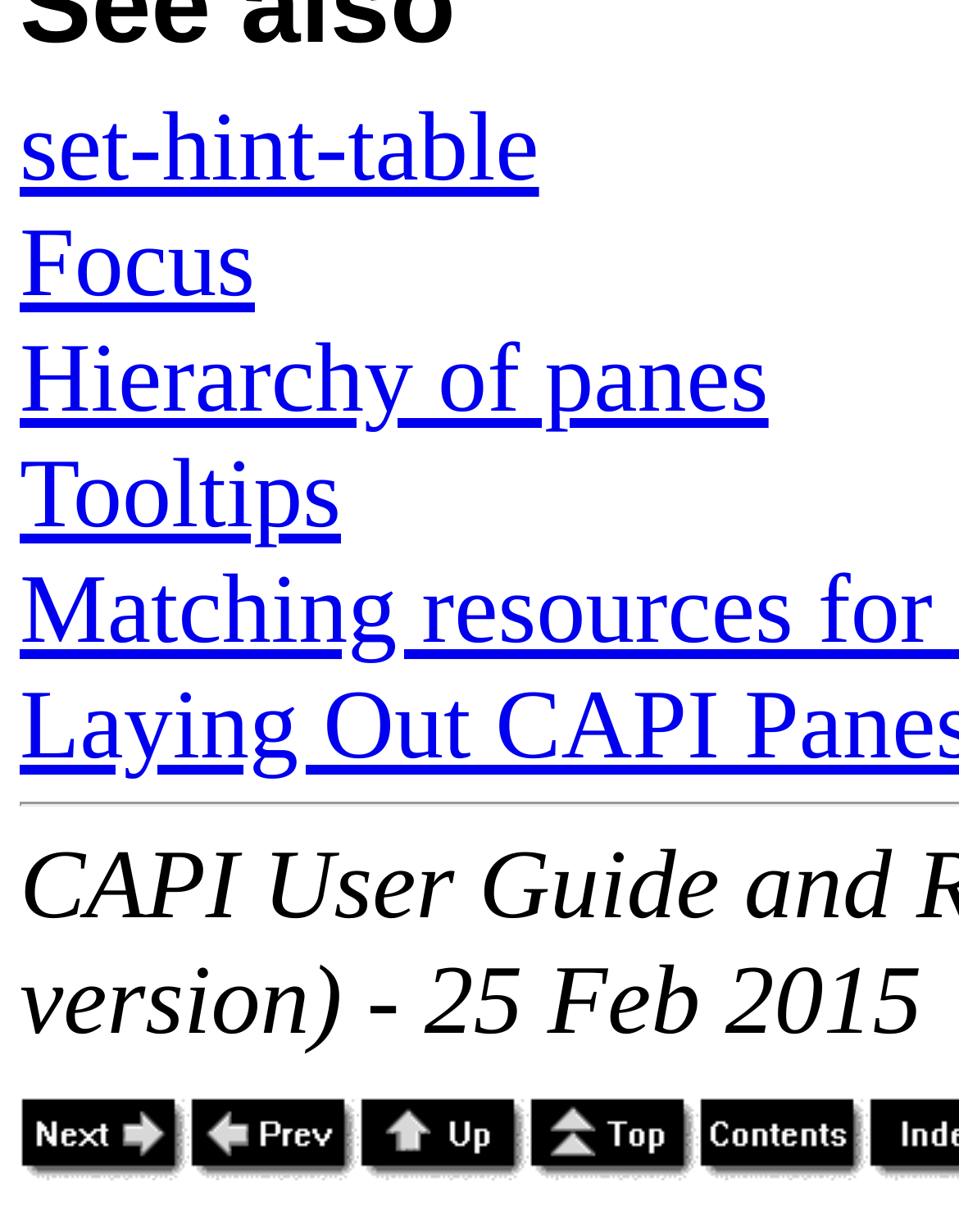Provide a one-word or one-phrase answer to the question:
How many image elements are there on the page?

5